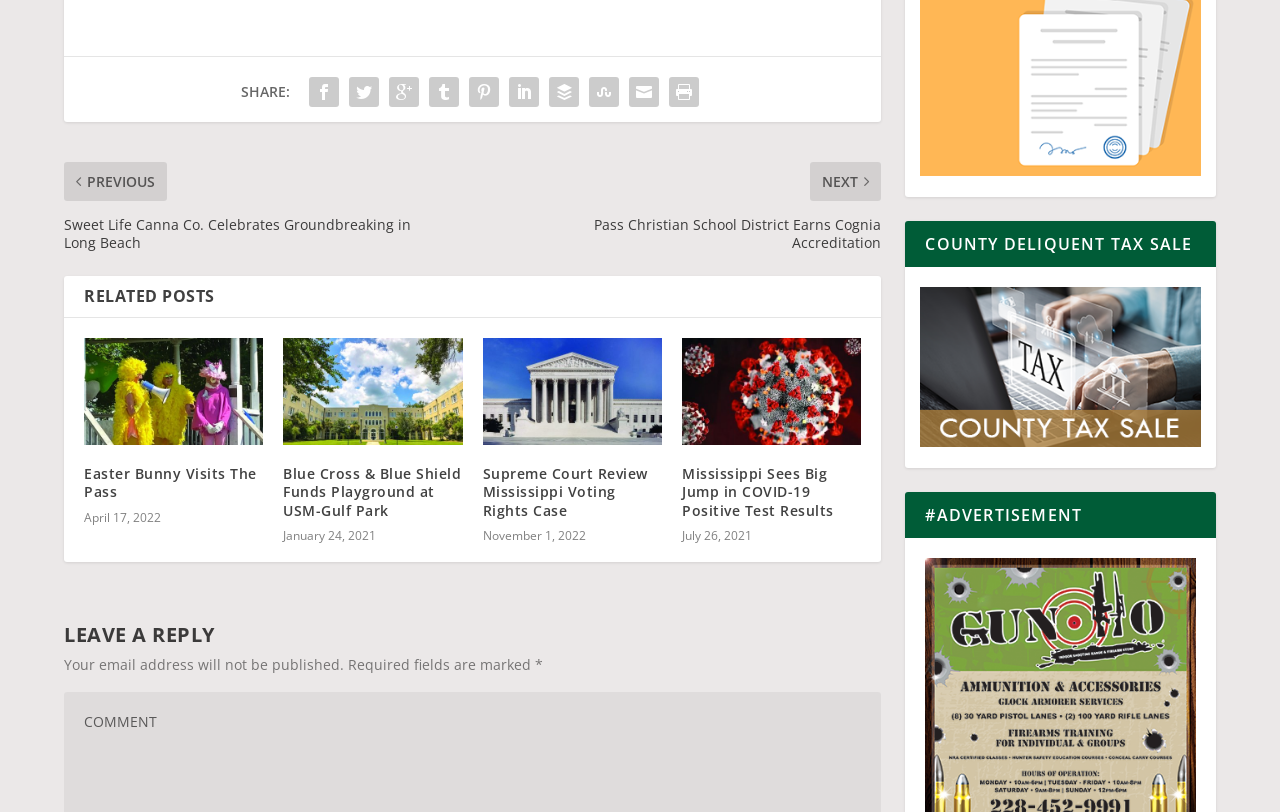Provide a one-word or brief phrase answer to the question:
What is the purpose of the SHARE links?

Sharing posts